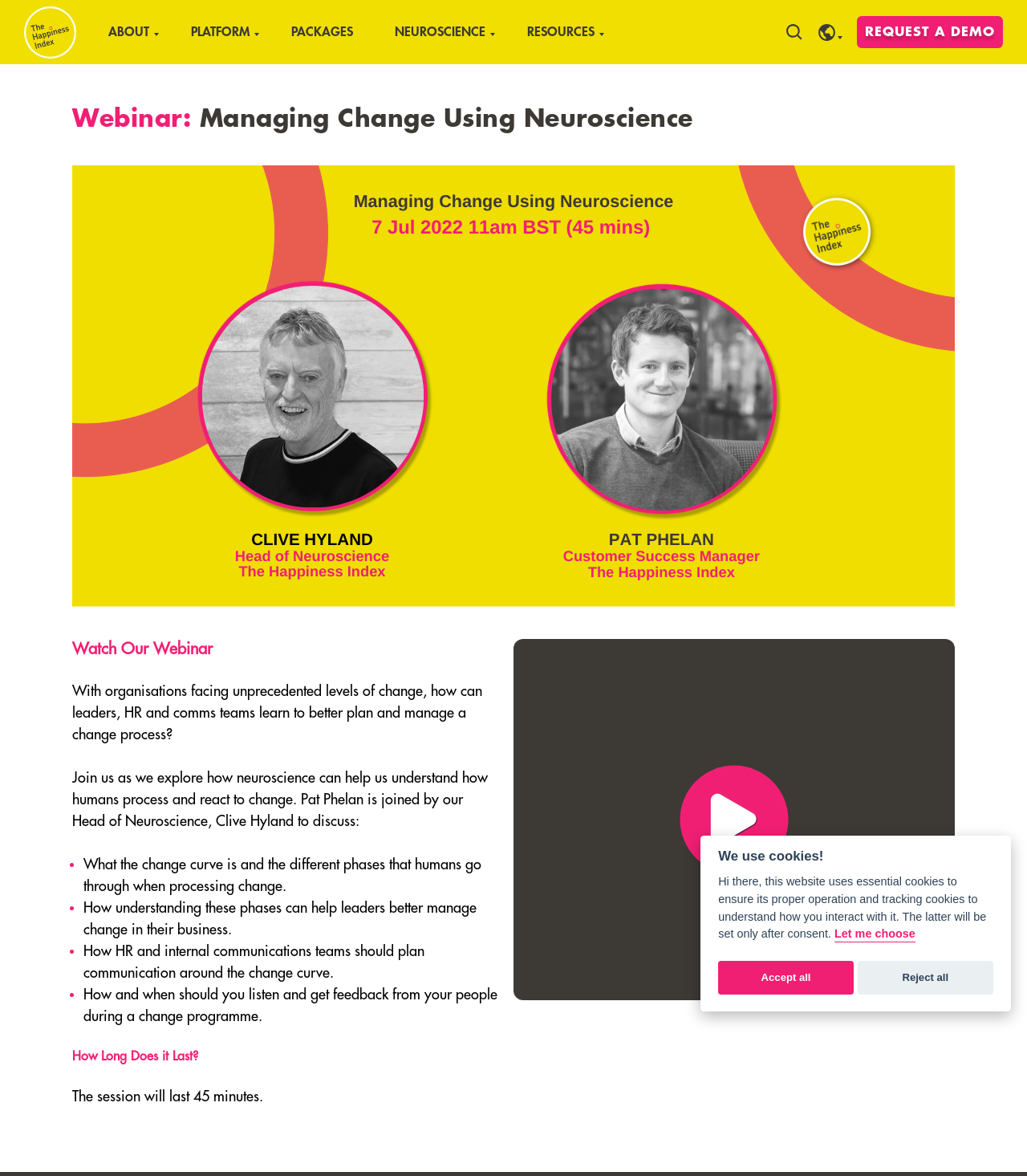Highlight the bounding box coordinates of the region I should click on to meet the following instruction: "Explore the PACKAGES link".

[0.252, 0.007, 0.344, 0.047]